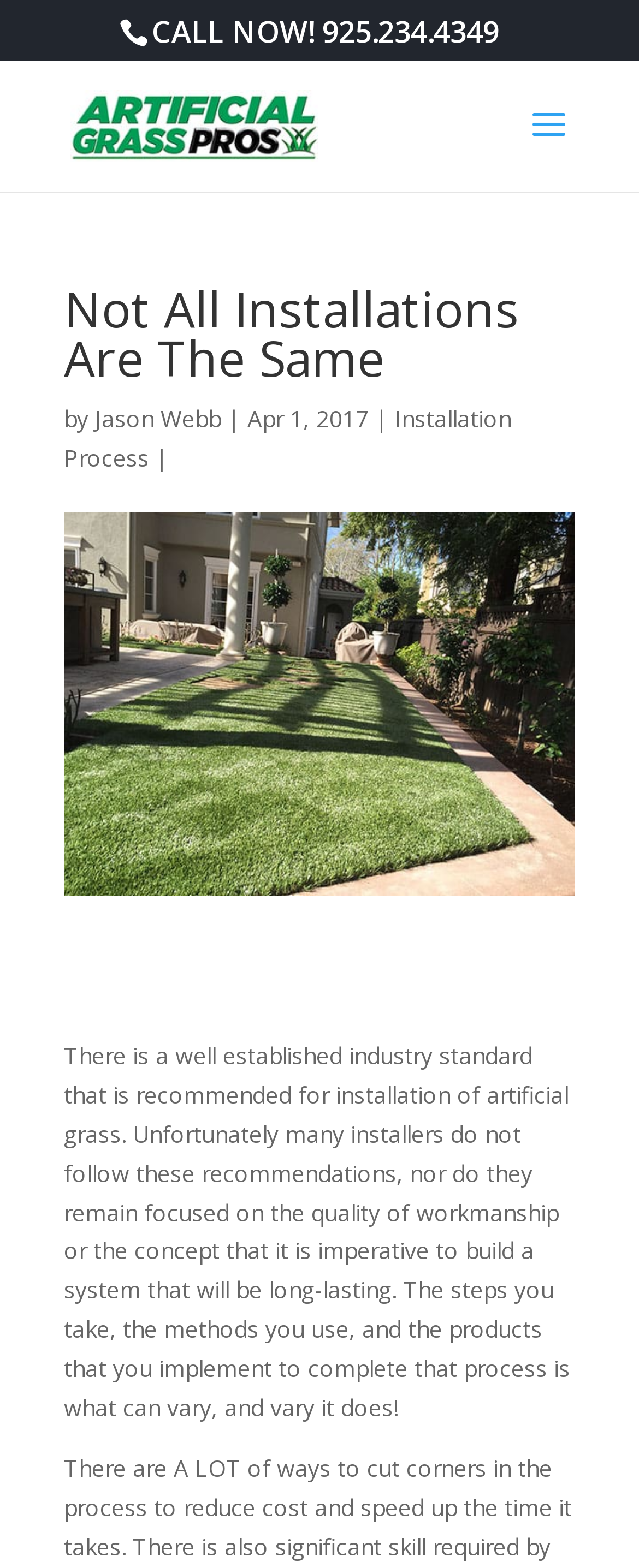Predict the bounding box coordinates of the UI element that matches this description: "aria-label="Quick actions"". The coordinates should be in the format [left, top, right, bottom] with each value between 0 and 1.

None